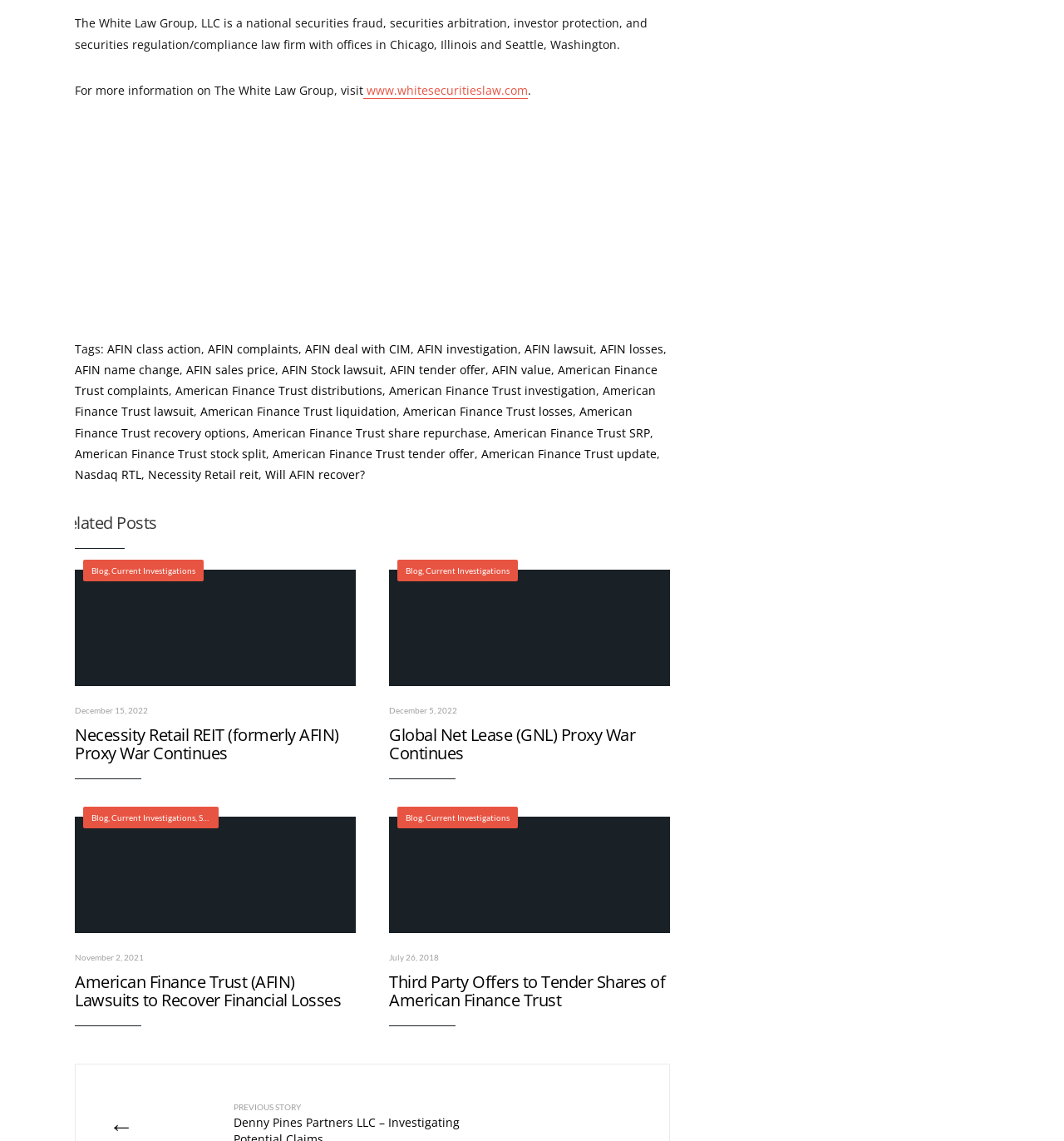Identify the bounding box coordinates for the region of the element that should be clicked to carry out the instruction: "Contact through Whatsapp:+86 13207990956". The bounding box coordinates should be four float numbers between 0 and 1, i.e., [left, top, right, bottom].

None